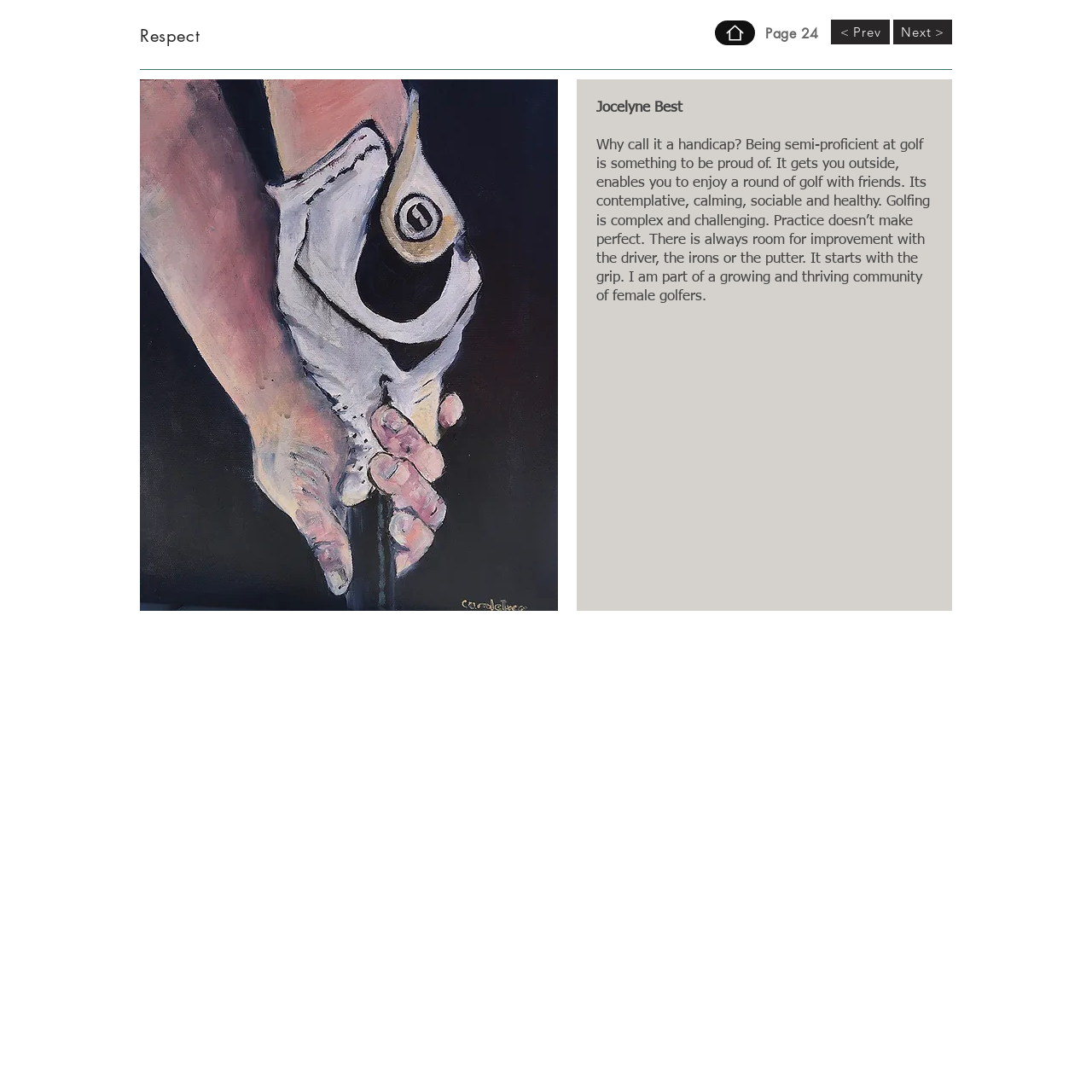Locate the bounding box of the UI element with the following description: "Home".

[0.655, 0.019, 0.691, 0.041]